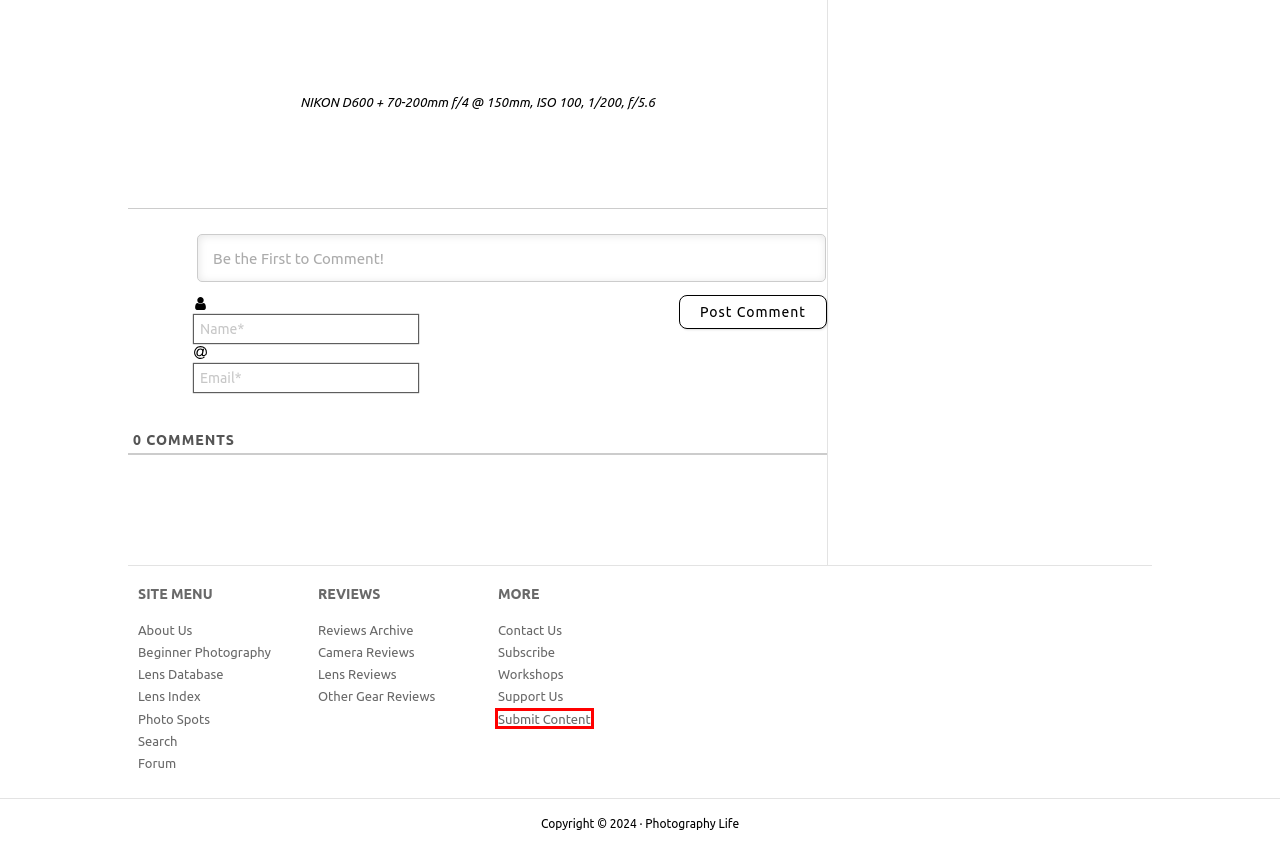Observe the webpage screenshot and focus on the red bounding box surrounding a UI element. Choose the most appropriate webpage description that corresponds to the new webpage after clicking the element in the bounding box. Here are the candidates:
A. Support Us - Photography Life
B. Photography Basics: The Complete Beginner's Guide
C. Workshops - Photography Life
D. Lens Index - Photography Life
E. Photo Spots Index - Photography Life
F. About Us - Photography Life
G. Contact Us - Photography Life
H. Submit Content - Photography Life

H